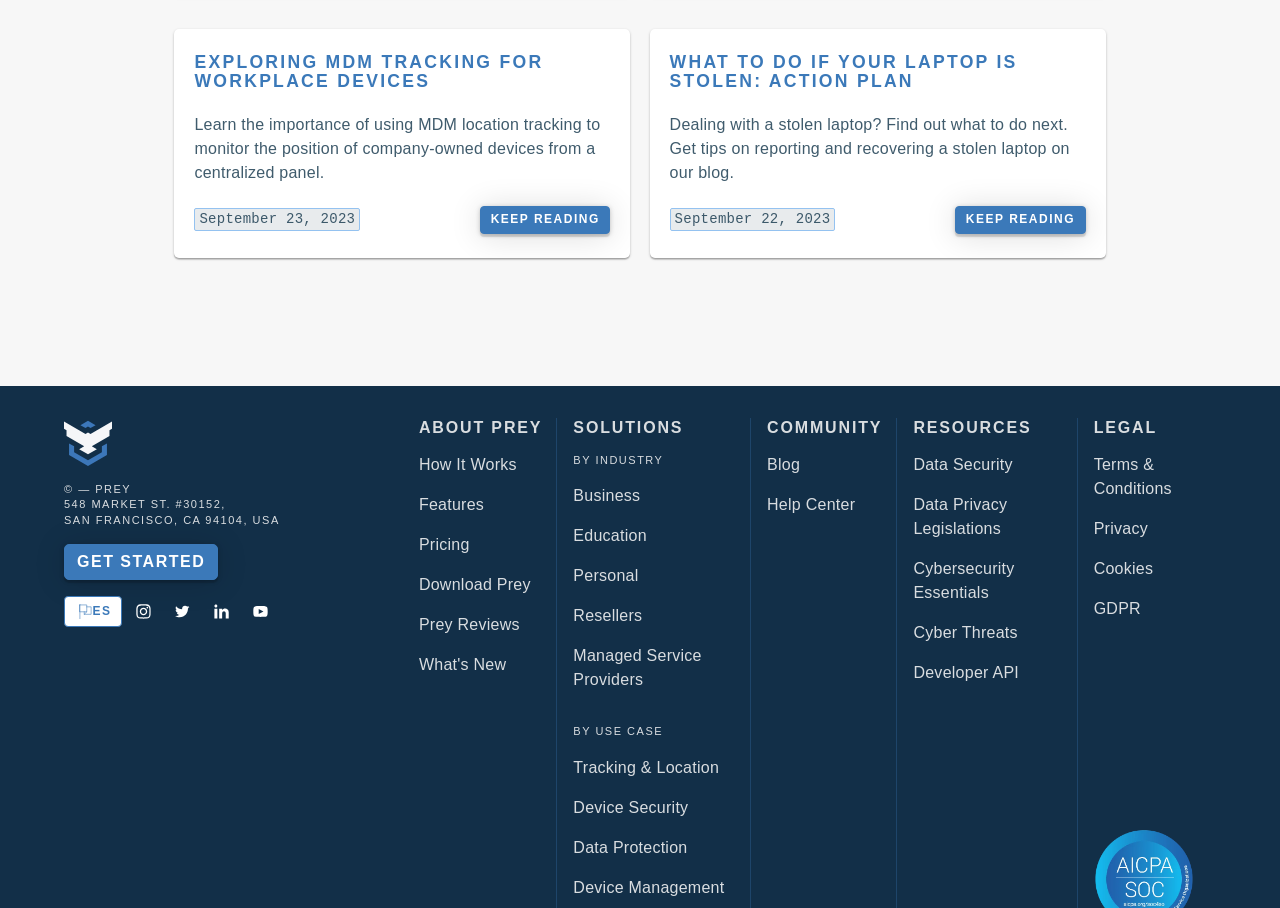What to do if your laptop is stolen?
Please use the image to deliver a detailed and complete answer.

The webpage suggests that if your laptop is stolen, you should report it and take steps to recover it, as mentioned in the blog post 'WHAT TO DO IF YOUR LAPTOP IS STOLEN: ACTION PLAN'.